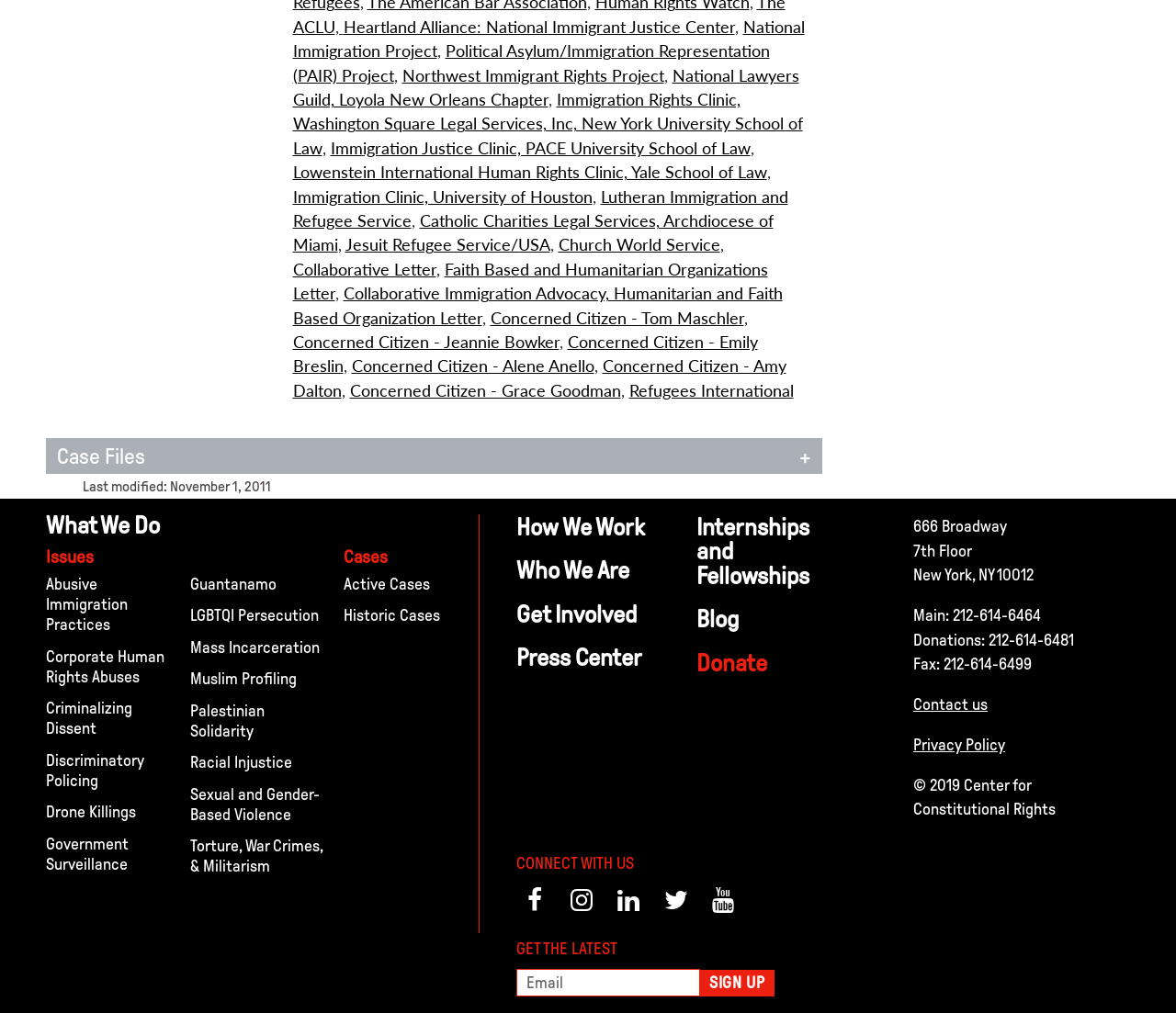Answer this question in one word or a short phrase: What is the name of the first issue listed?

Abusive Immigration Practices